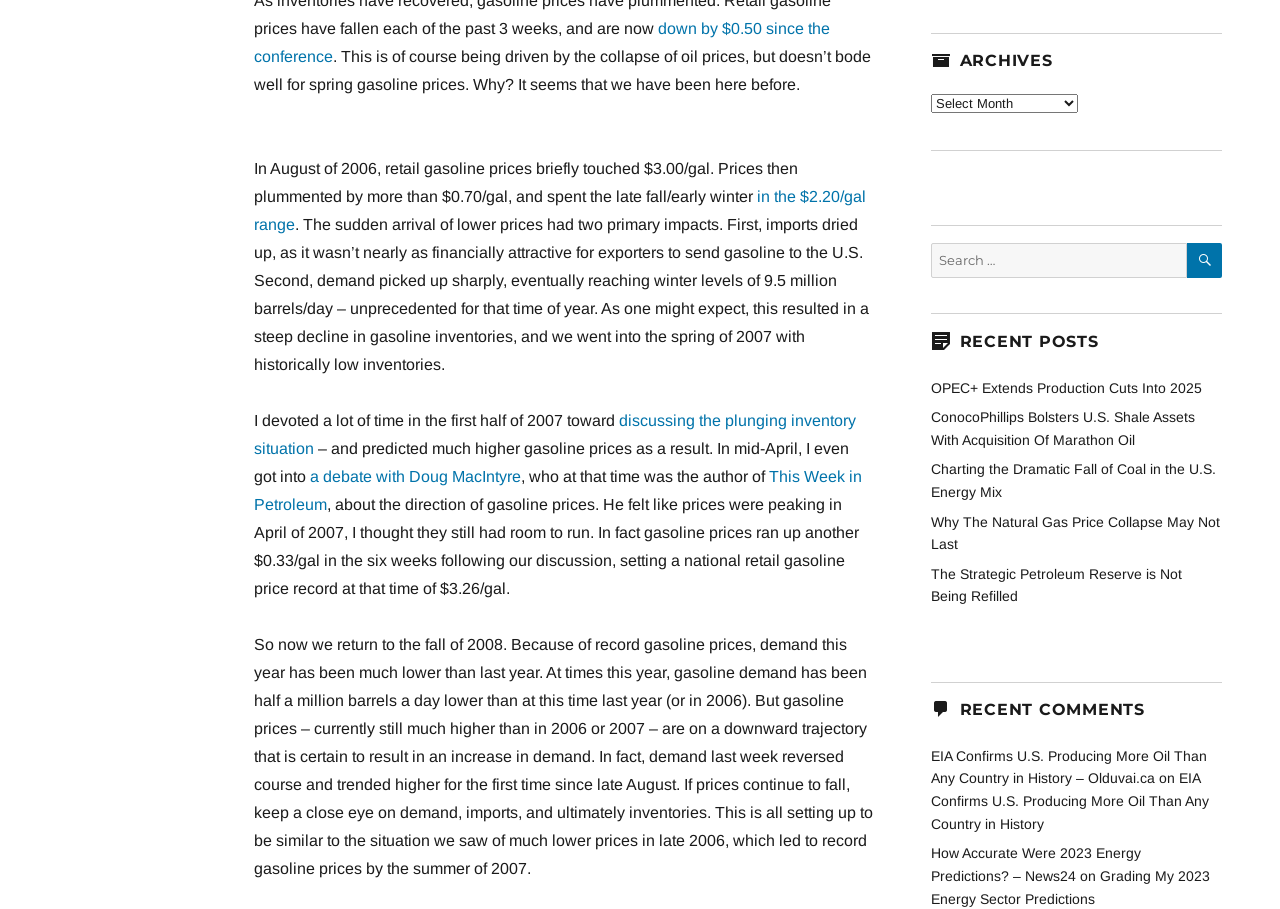Please identify the bounding box coordinates of the element's region that I should click in order to complete the following instruction: "Search for something". The bounding box coordinates consist of four float numbers between 0 and 1, i.e., [left, top, right, bottom].

[0.727, 0.268, 0.955, 0.306]